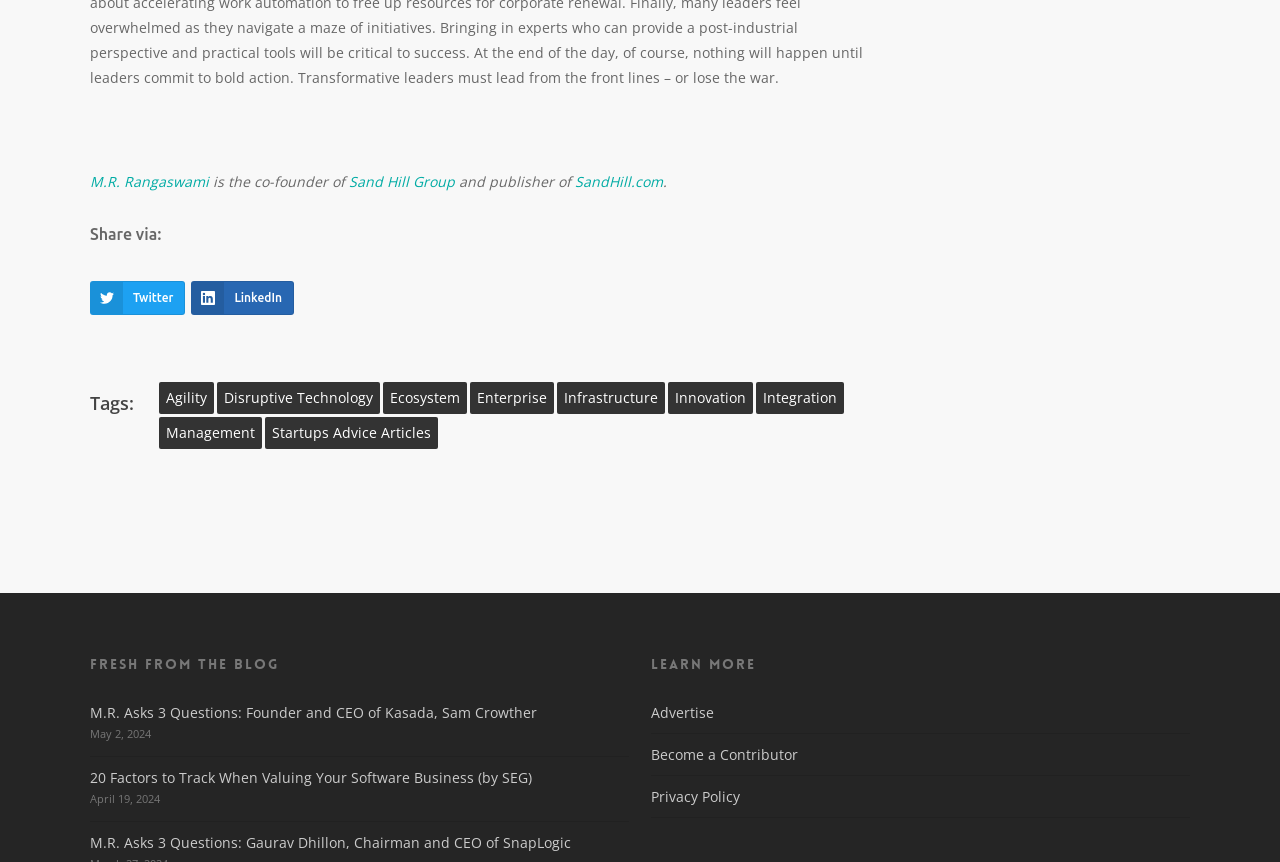Locate the bounding box coordinates of the element that needs to be clicked to carry out the instruction: "Share on Twitter". The coordinates should be given as four float numbers ranging from 0 to 1, i.e., [left, top, right, bottom].

[0.07, 0.325, 0.145, 0.365]